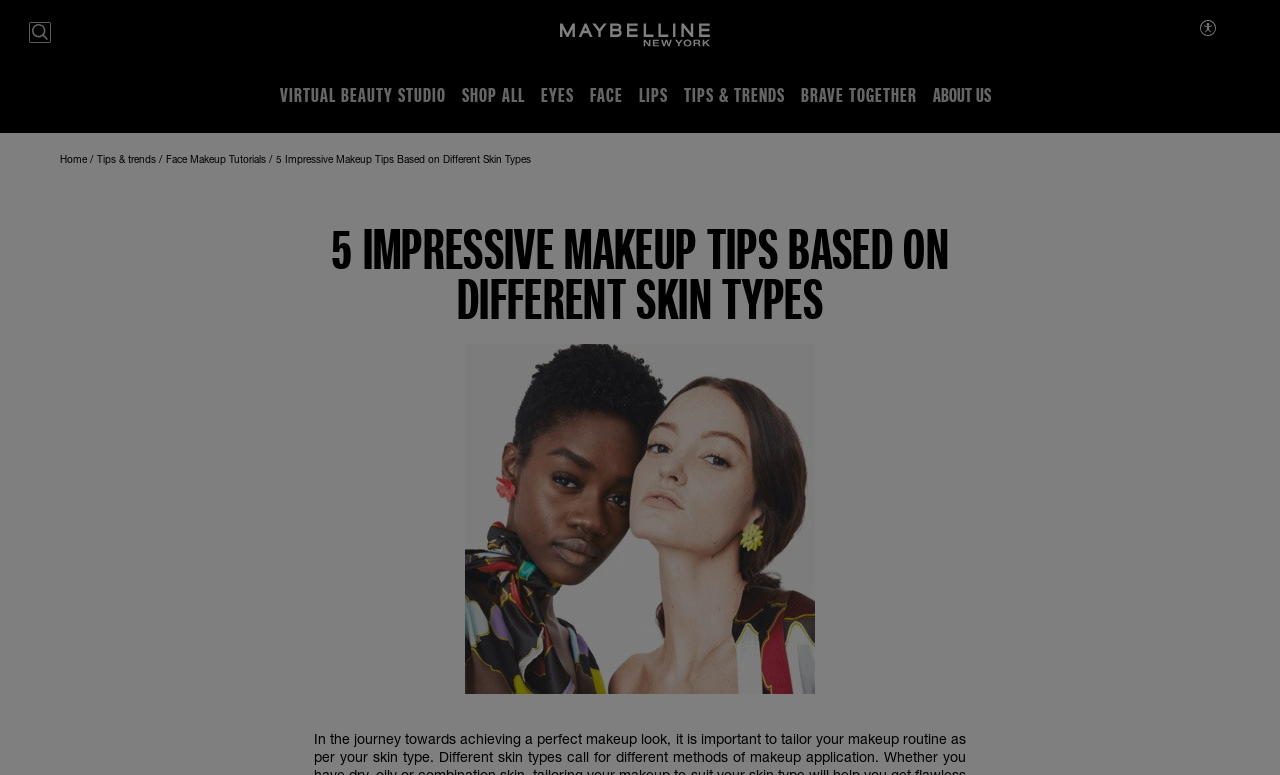Using the information in the image, give a comprehensive answer to the question: 
What is the brand name of the website?

I determined the brand name by looking at the link 'Maybelline New York | Go to Home Page' at the top of the webpage, which suggests that the website belongs to Maybelline.